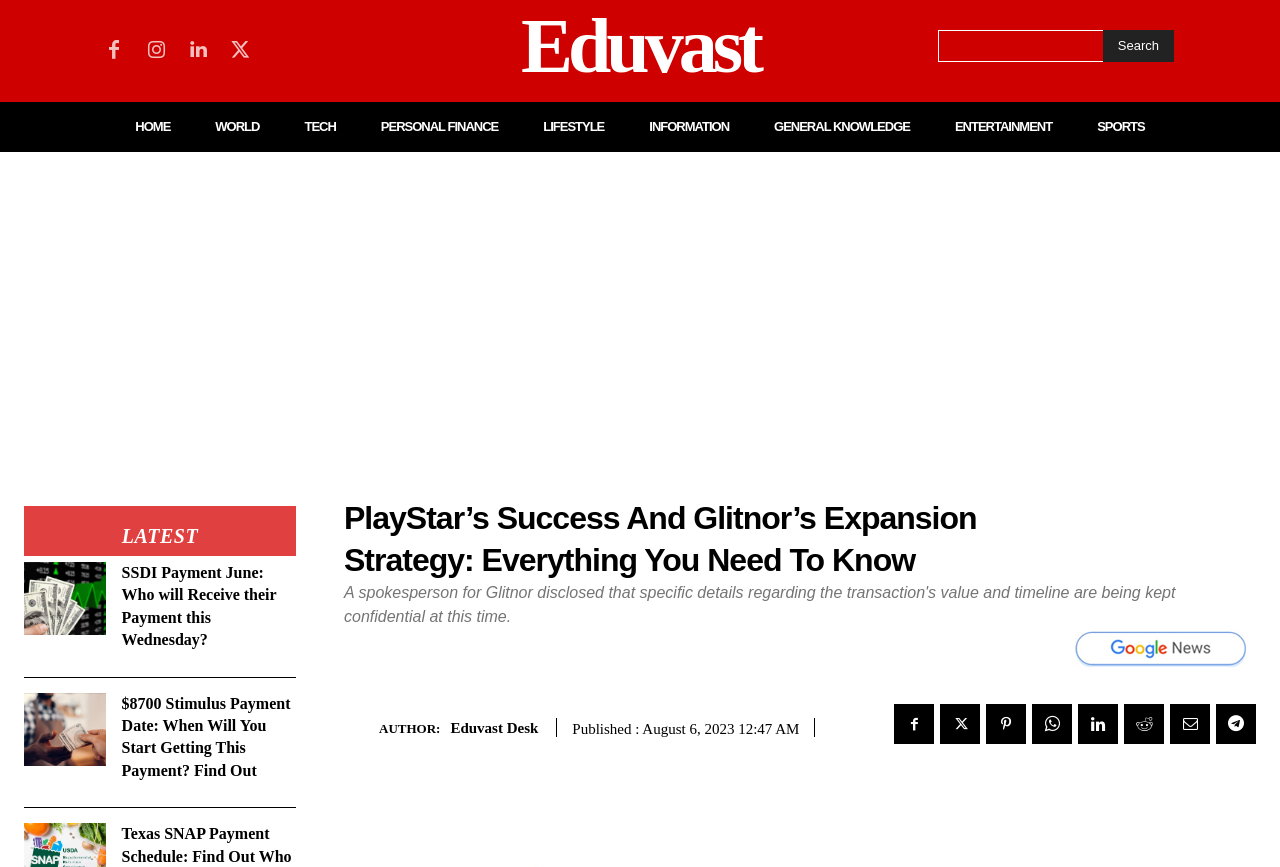Please find the bounding box coordinates of the element that you should click to achieve the following instruction: "Search for something". The coordinates should be presented as four float numbers between 0 and 1: [left, top, right, bottom].

[0.733, 0.035, 0.917, 0.072]